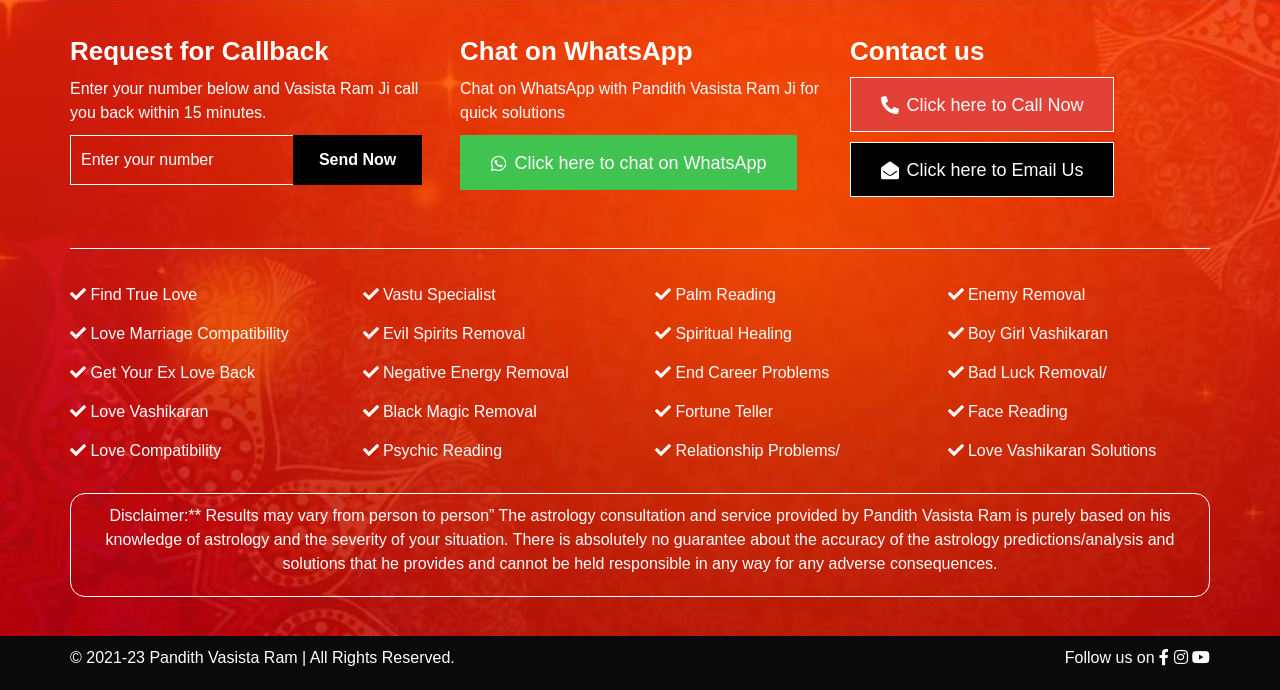Give a one-word or one-phrase response to the question: 
What is the copyright information on the webpage?

2021-23 Pandith Vasista Ram